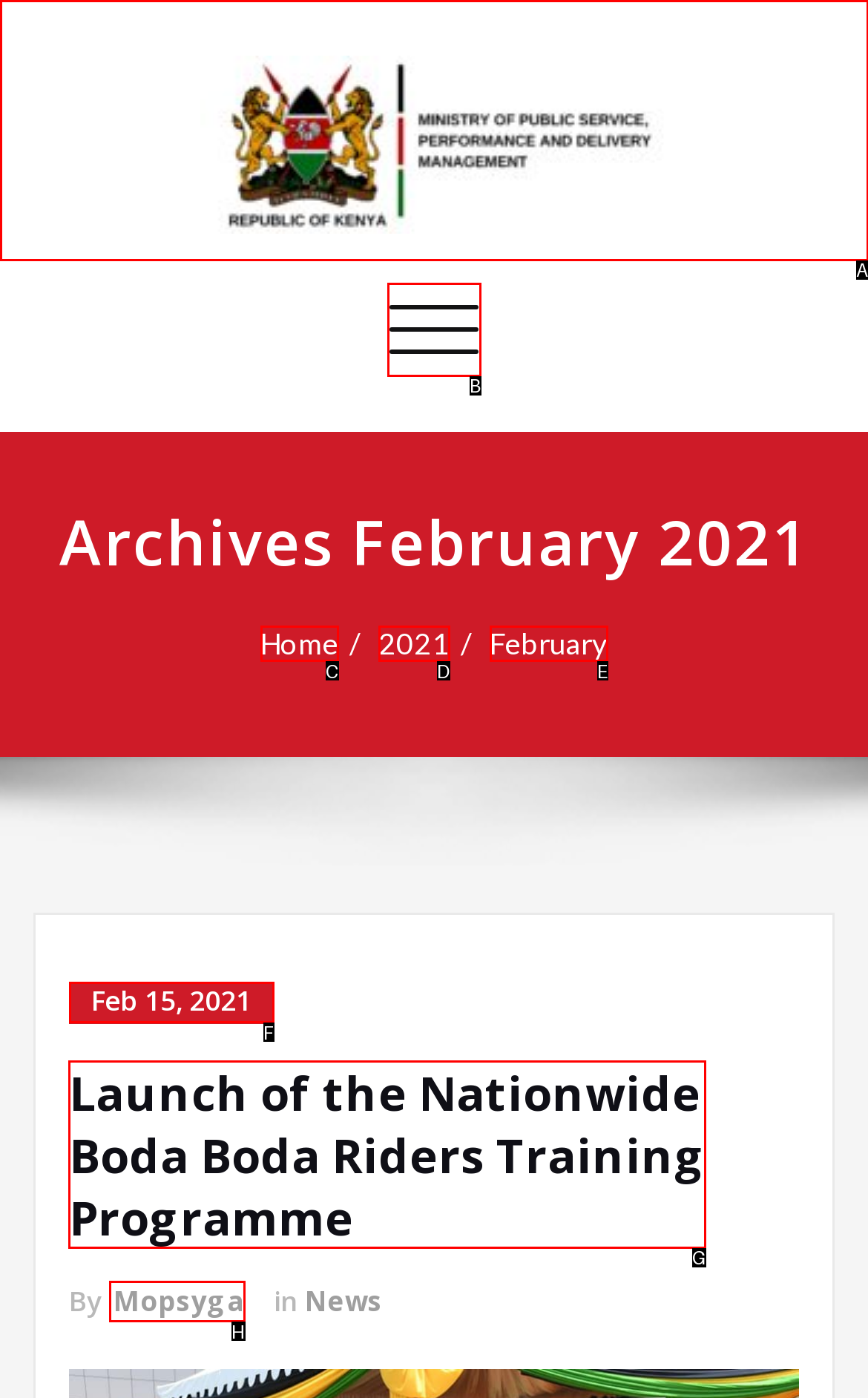Look at the highlighted elements in the screenshot and tell me which letter corresponds to the task: View Launch of the Nationwide Boda Boda Riders Training Programme news.

G